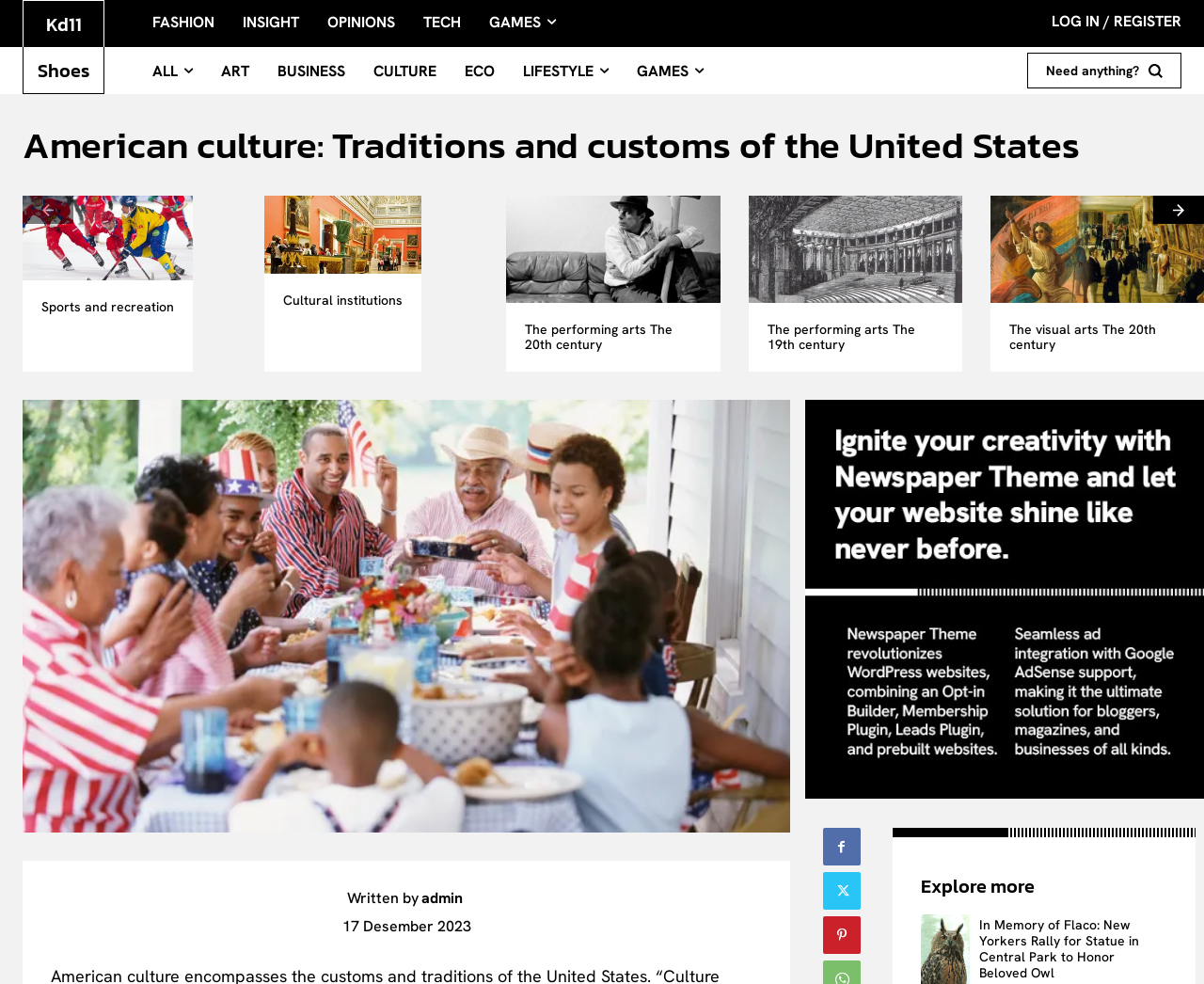Given the webpage screenshot and the description, determine the bounding box coordinates (top-left x, top-left y, bottom-right x, bottom-right y) that define the location of the UI element matching this description: Books Like

None